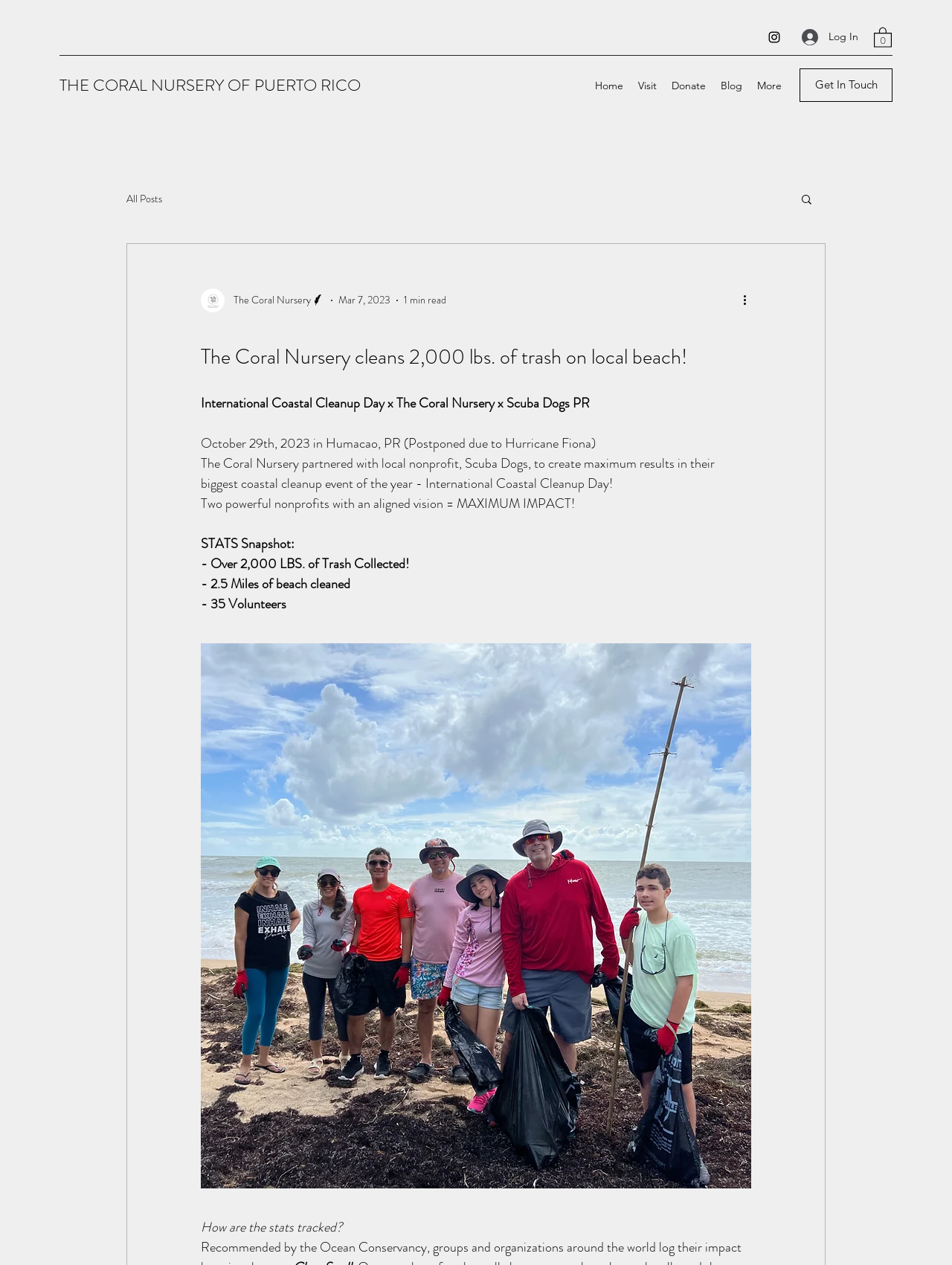Identify the bounding box coordinates for the UI element described as follows: More. Use the format (top-left x, top-left y, bottom-right x, bottom-right y) and ensure all values are floating point numbers between 0 and 1.

[0.788, 0.059, 0.829, 0.076]